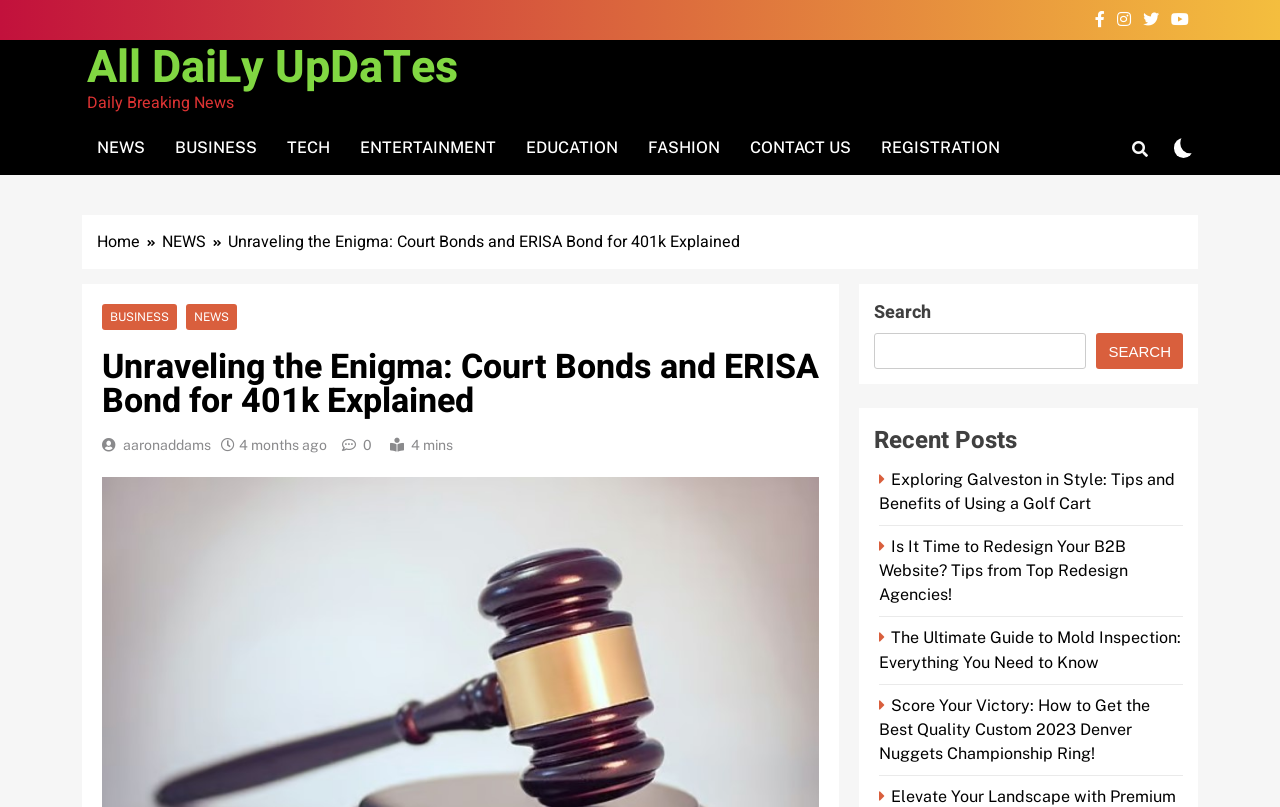Using the description "4 months ago4 months ago", predict the bounding box of the relevant HTML element.

[0.187, 0.542, 0.255, 0.561]